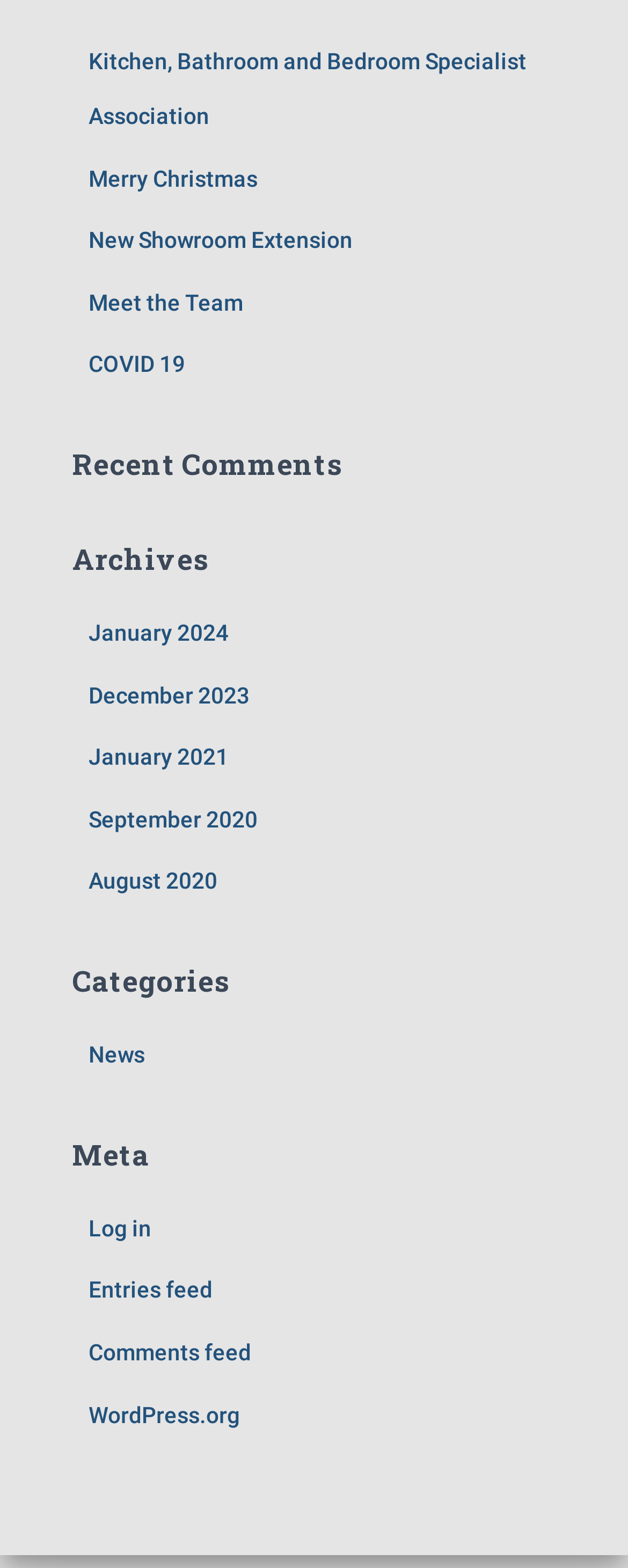Determine the bounding box for the UI element described here: "WordPress.org".

[0.141, 0.894, 0.382, 0.91]